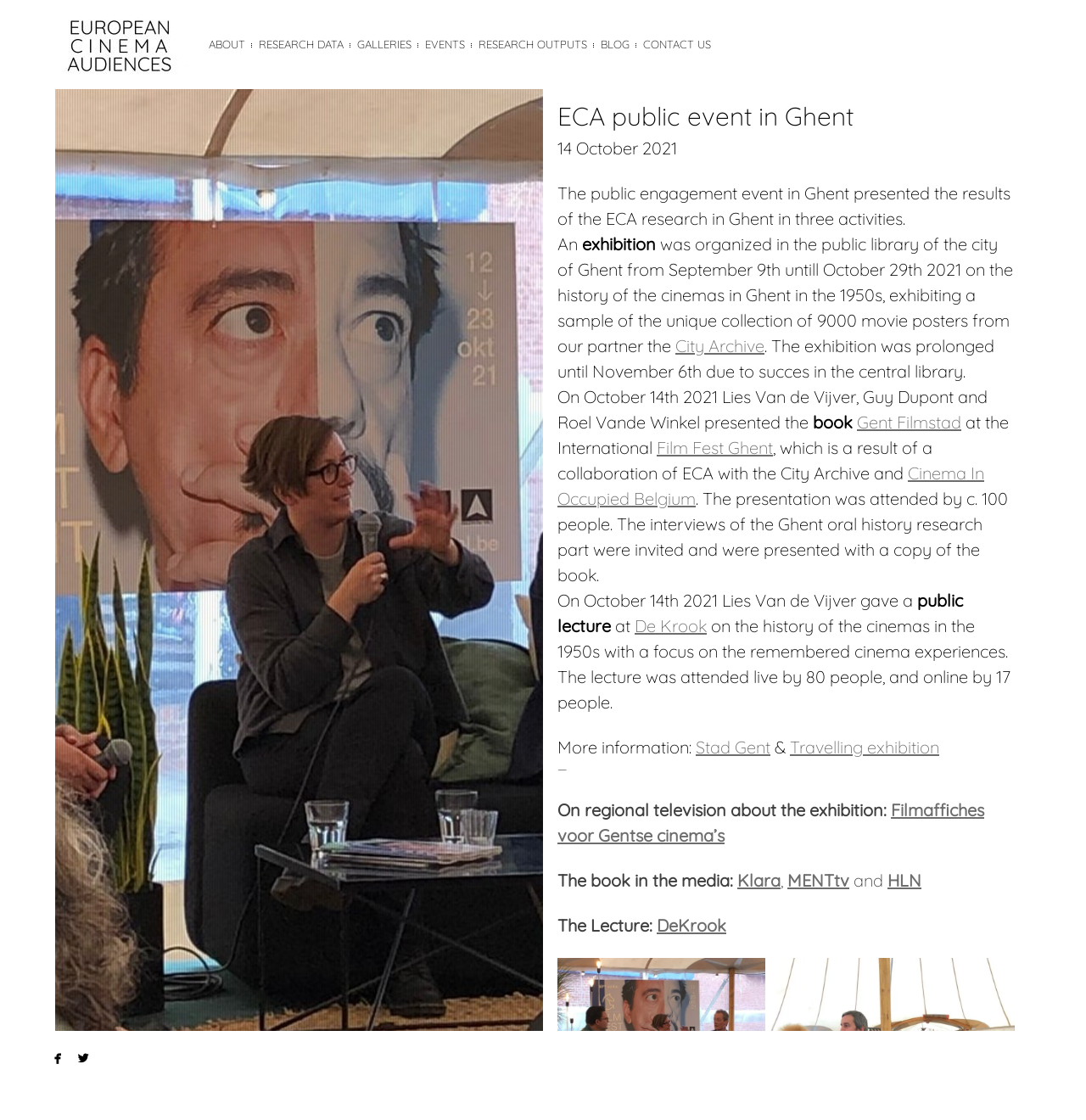Find the bounding box coordinates of the UI element according to this description: "City Archive".

[0.622, 0.299, 0.704, 0.318]